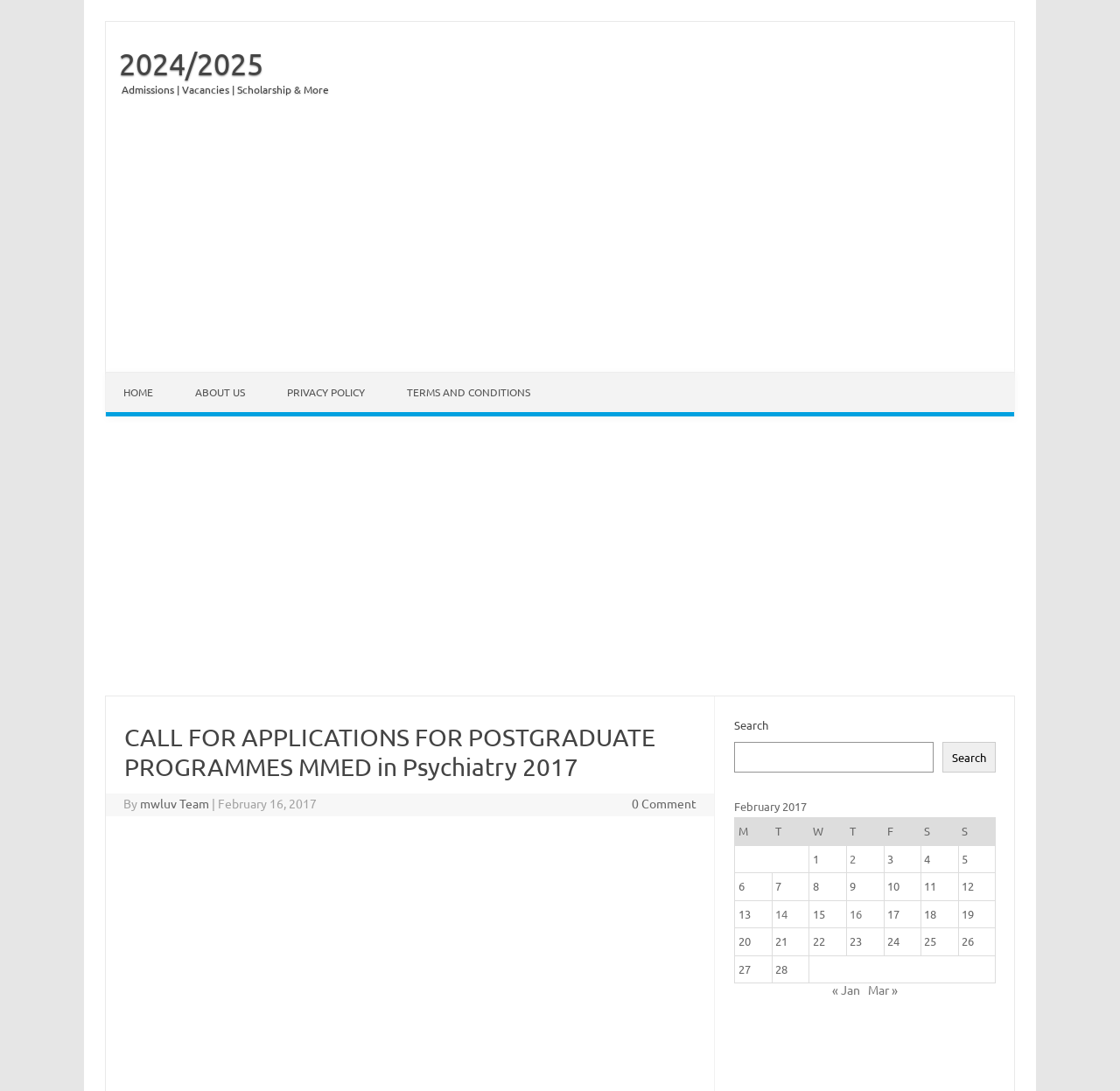How many columns are in the table with the caption 'February 2017'?
Answer briefly with a single word or phrase based on the image.

7